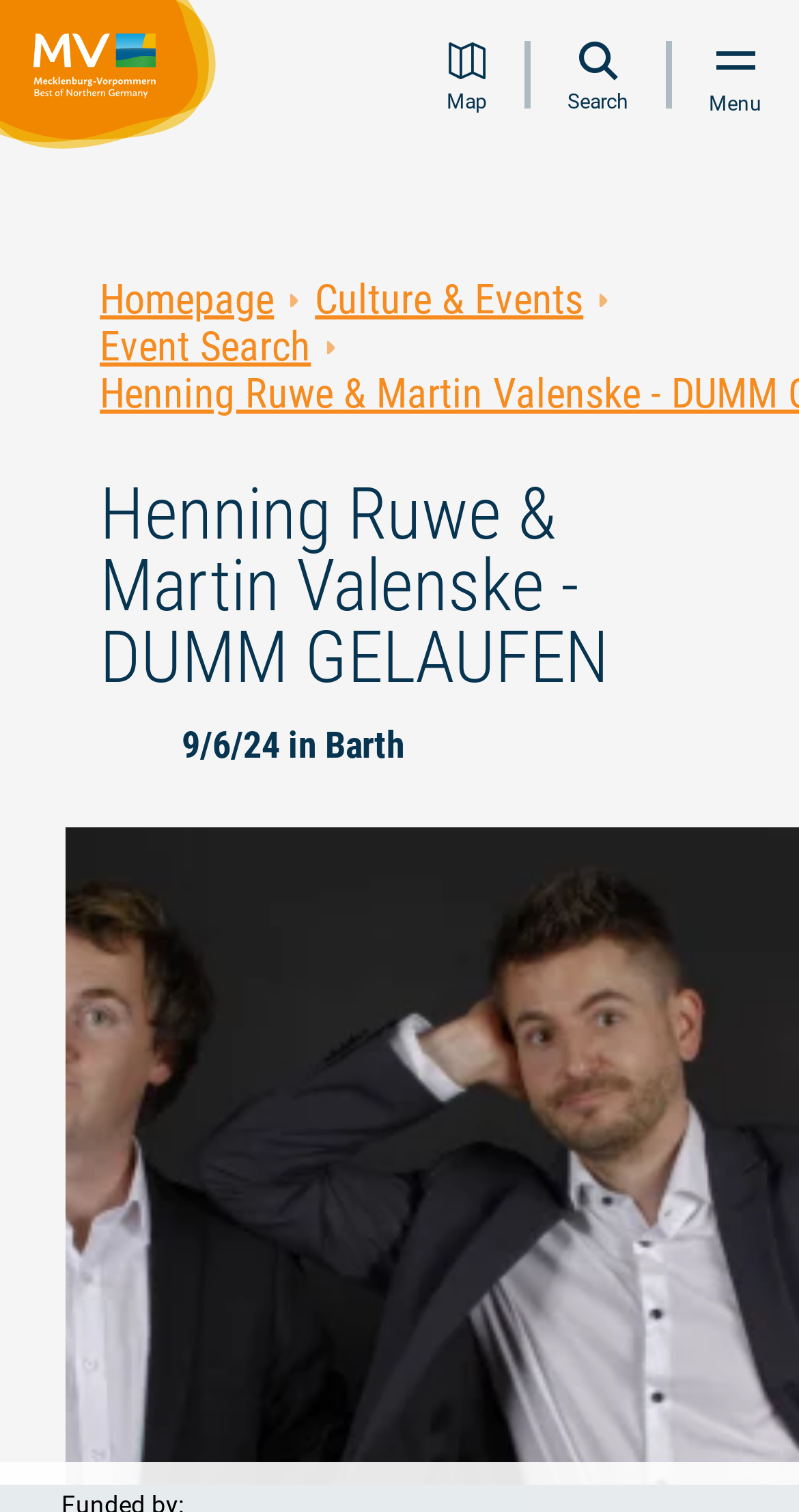Given the content of the image, can you provide a detailed answer to the question?
How many sub-links are there under the menu?

I looked at the link elements that are direct children of the button element with the text ' Menu'. There are three link elements with the text 'Homepage', 'Culture & Events', and 'Event Search' respectively.